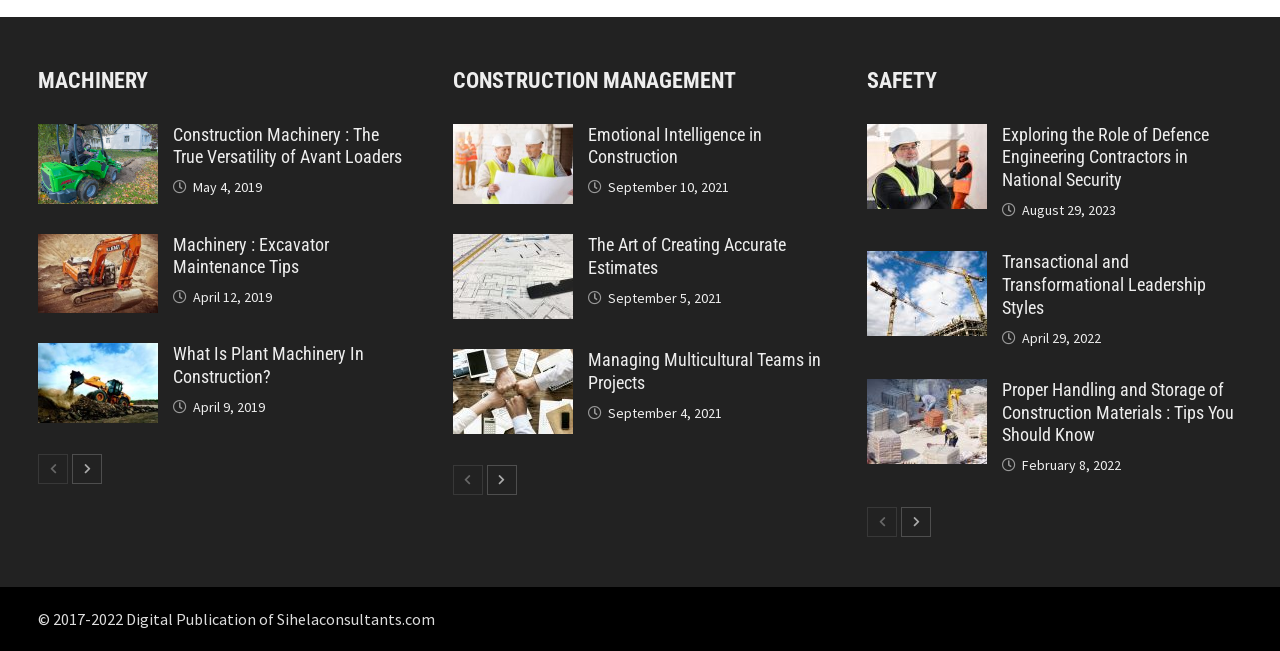Can you find the bounding box coordinates for the UI element given this description: "Construction Management"? Provide the coordinates as four float numbers between 0 and 1: [left, top, right, bottom].

[0.354, 0.104, 0.575, 0.143]